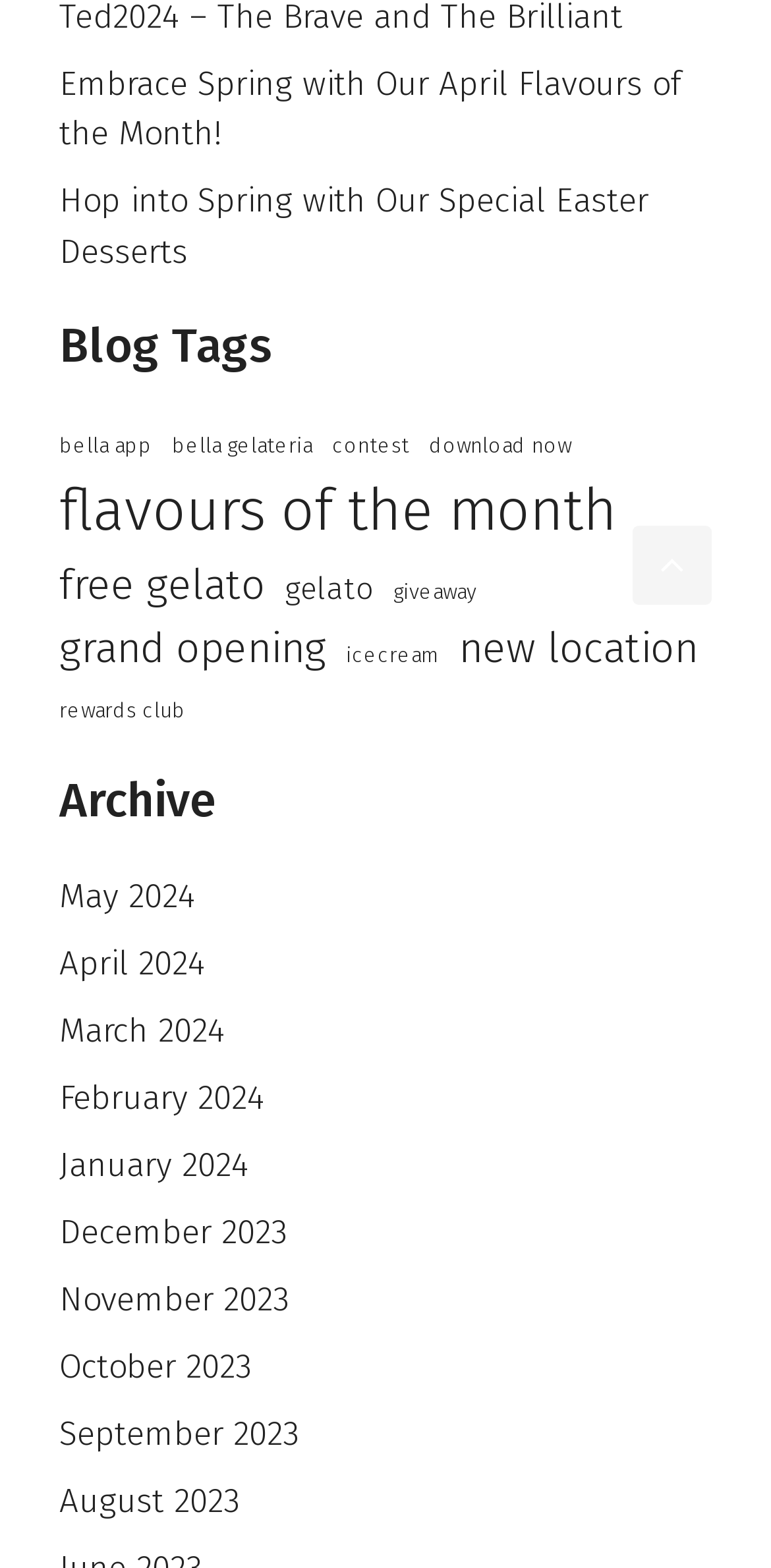Find the bounding box coordinates of the element you need to click on to perform this action: 'Browse archive for May 2024'. The coordinates should be represented by four float values between 0 and 1, in the format [left, top, right, bottom].

[0.077, 0.559, 0.254, 0.585]